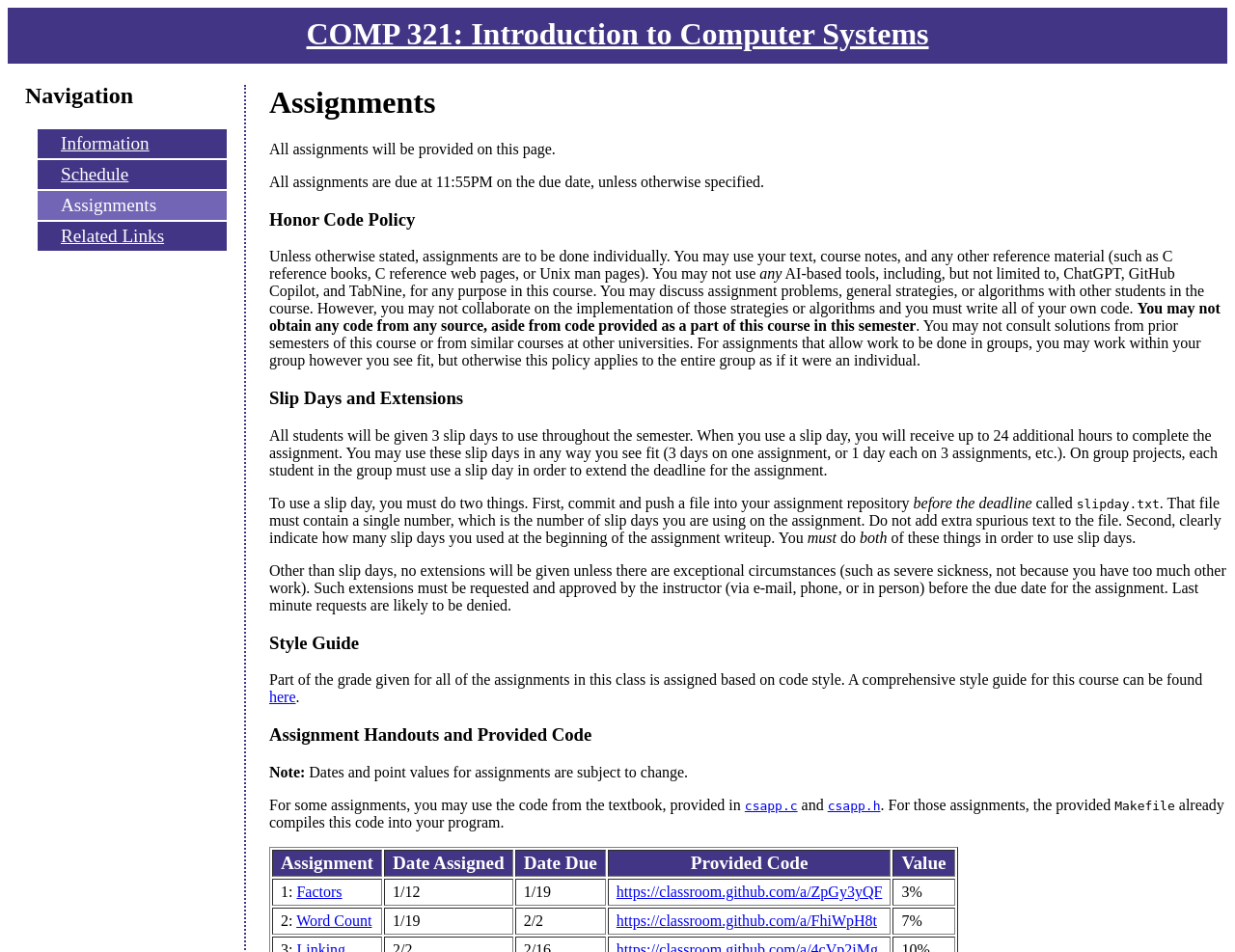How many slip days are given to students?
Use the image to give a comprehensive and detailed response to the question.

According to the 'Slip Days and Extensions' section, all students will be given 3 slip days to use throughout the semester.